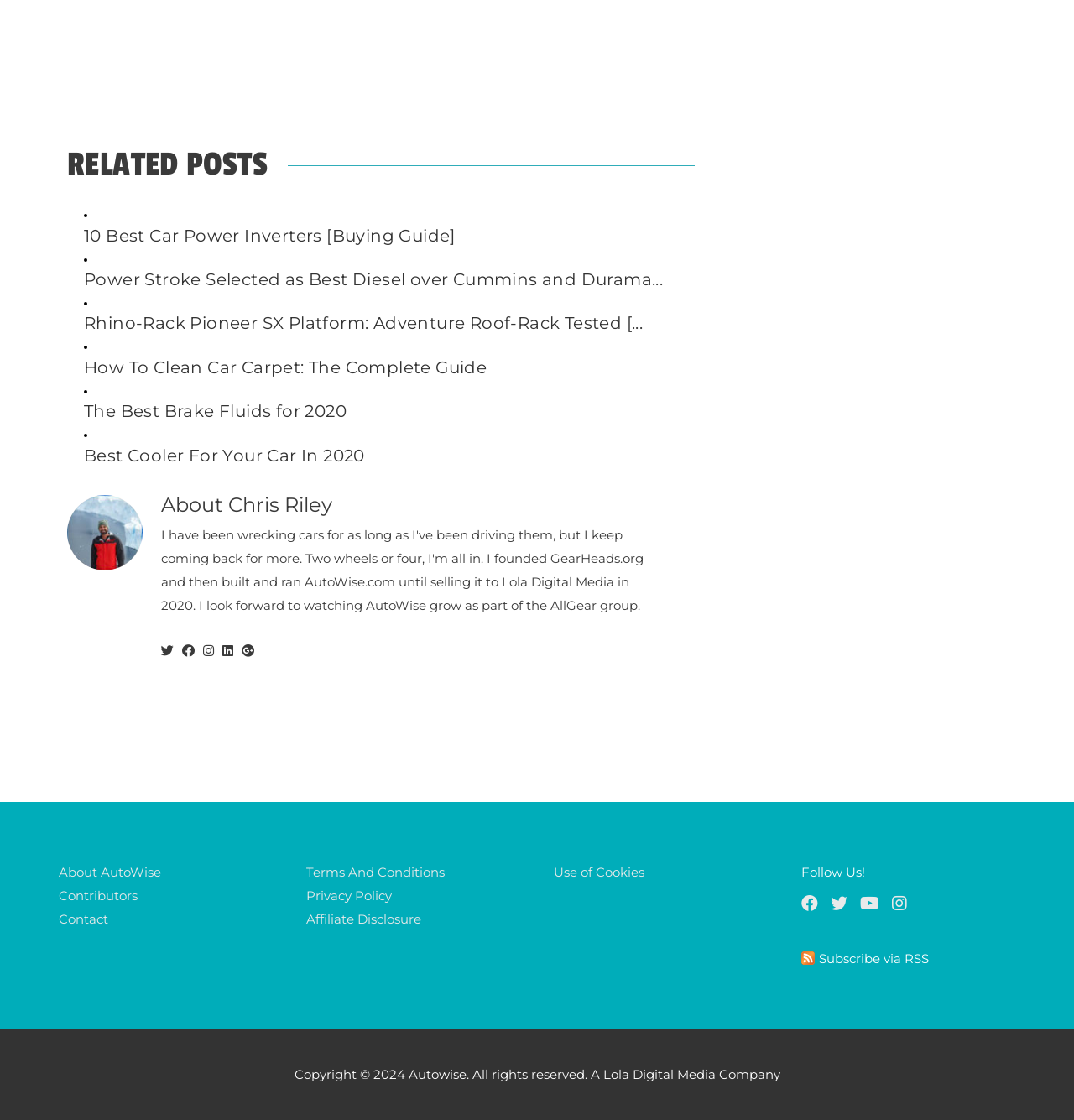What is the name of the company that owns this website?
Using the details shown in the screenshot, provide a comprehensive answer to the question.

The company name can be found at the bottom of the webpage, in the copyright section, which states 'A Lola Digital Media Company'.